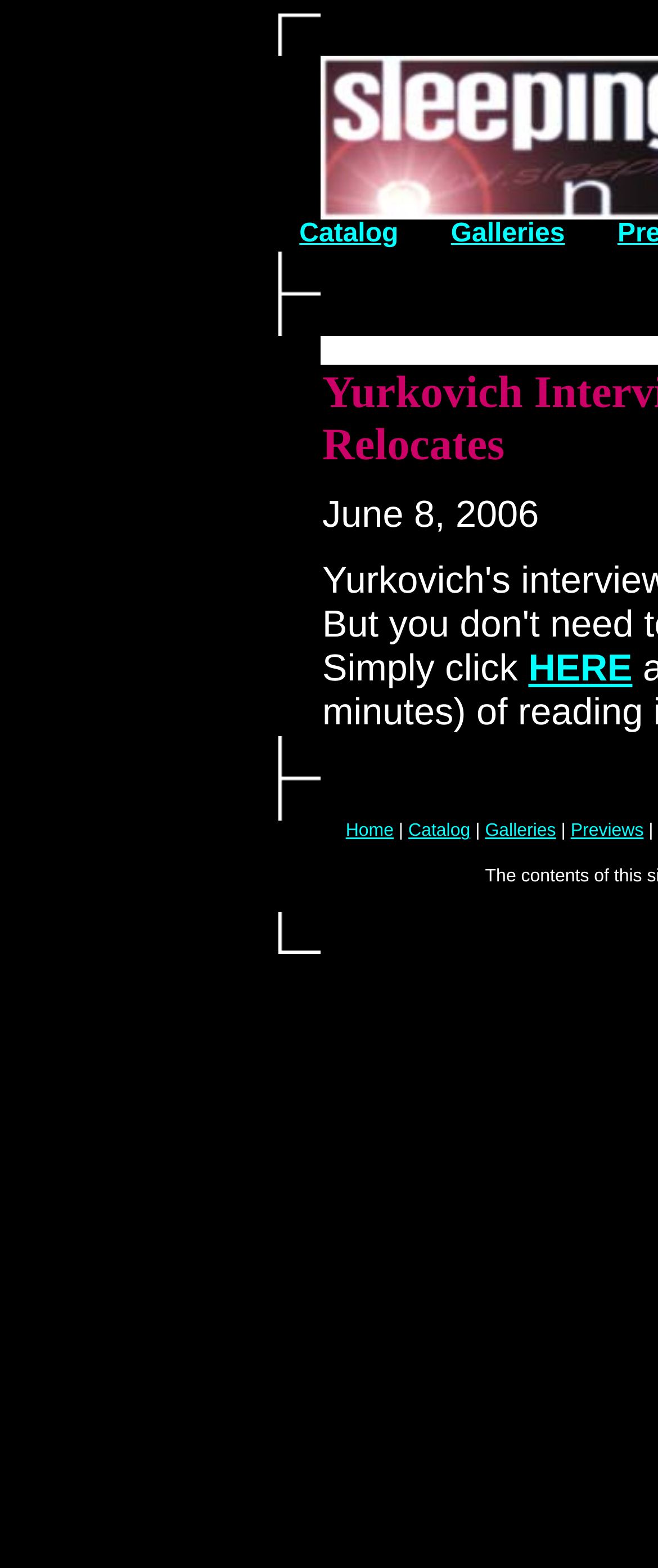Provide a single word or phrase answer to the question: 
How many links are there on the top navigation bar?

5